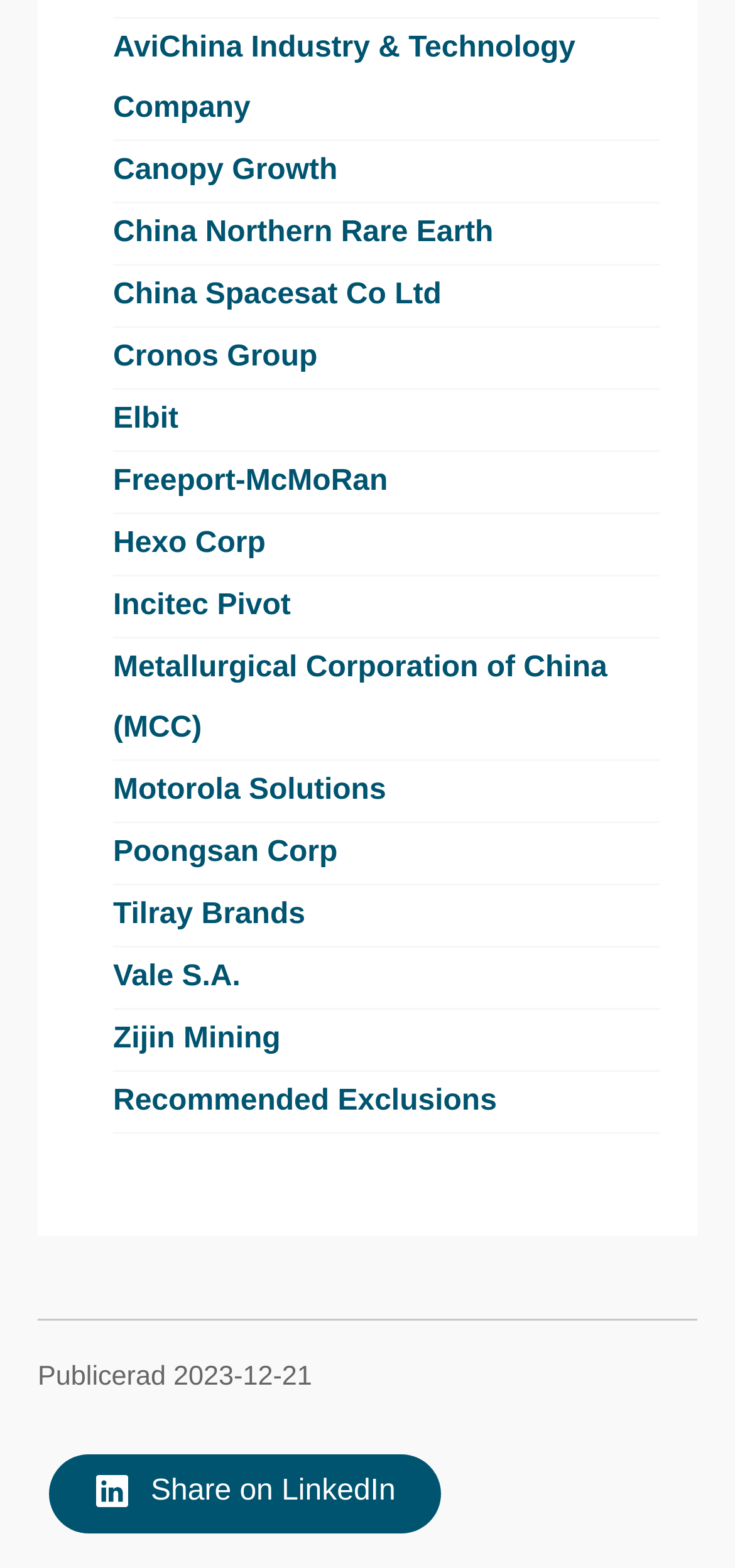Specify the bounding box coordinates for the region that must be clicked to perform the given instruction: "Explore Metallurgical Corporation of China (MCC)".

[0.154, 0.407, 0.897, 0.484]